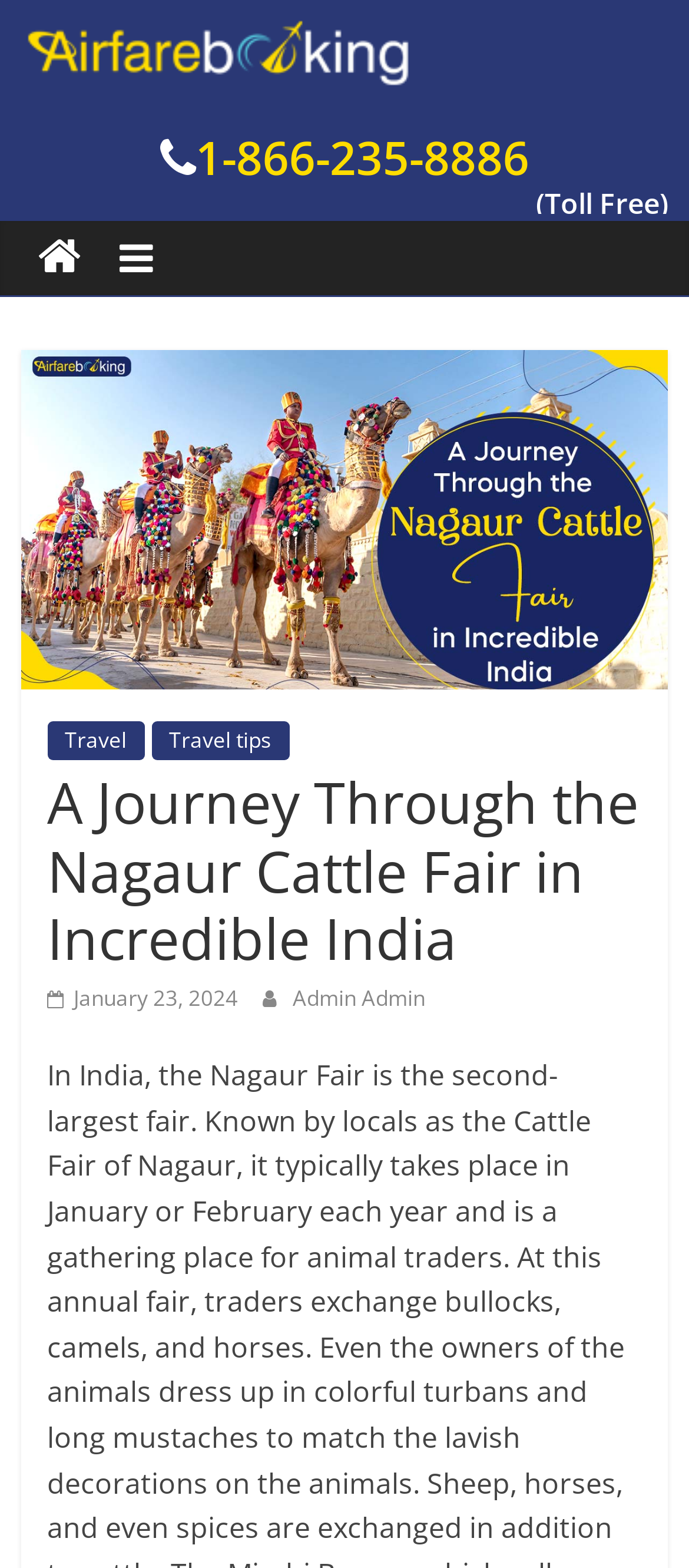Respond with a single word or phrase for the following question: 
What is the phone number for toll-free calling?

1-866-235-8886